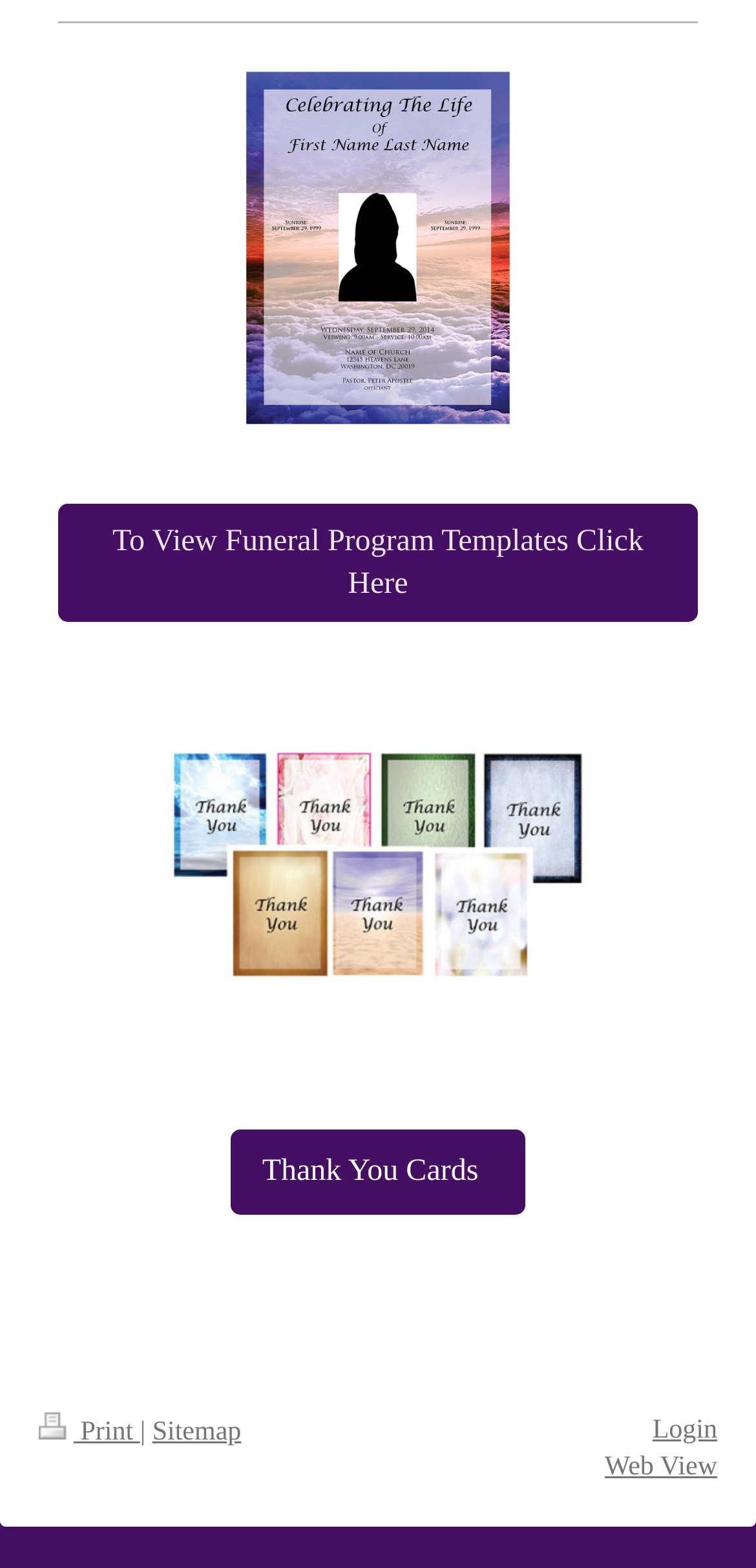Show the bounding box coordinates for the HTML element as described: "Thank You Cards".

[0.306, 0.721, 0.694, 0.775]